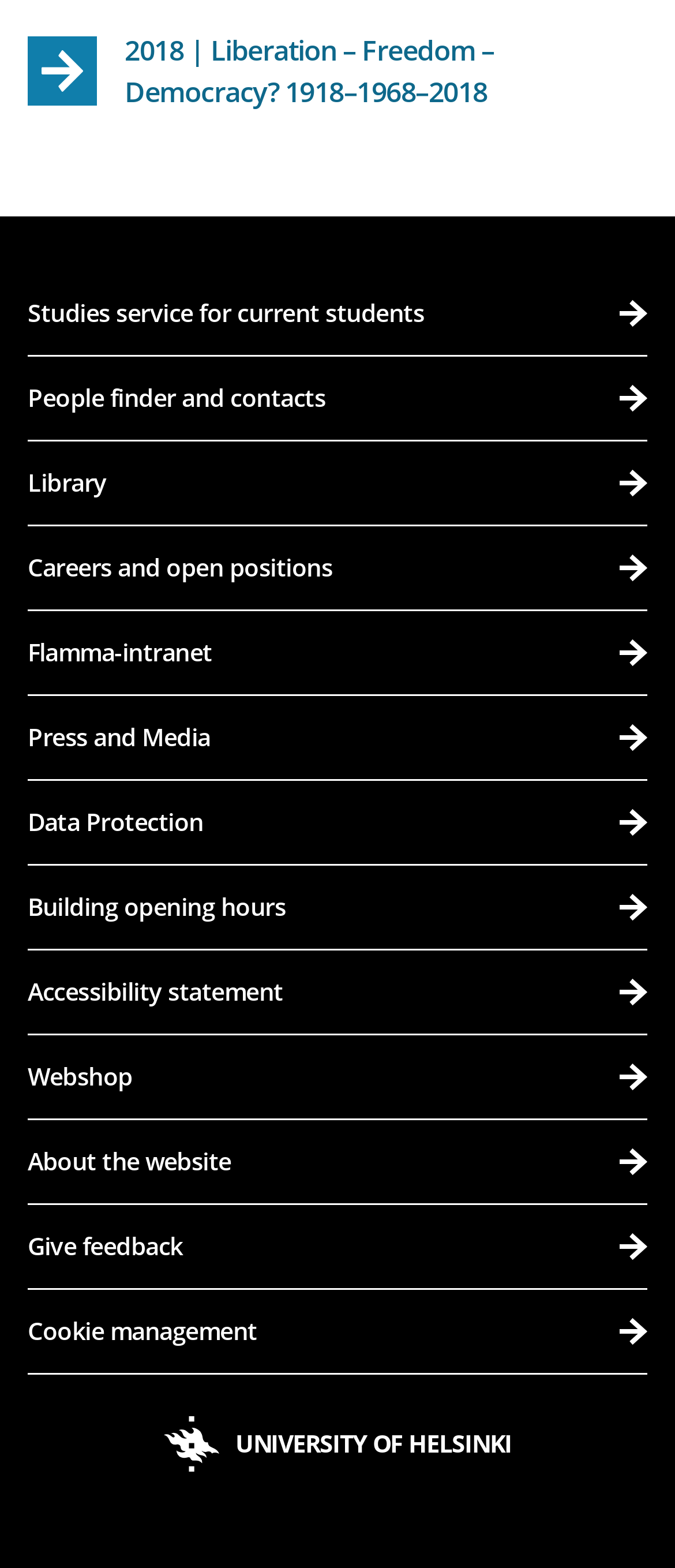Determine the bounding box coordinates of the clickable element to complete this instruction: "Visit the University of Helsinki website". Provide the coordinates in the format of four float numbers between 0 and 1, [left, top, right, bottom].

[0.242, 0.904, 0.758, 0.939]